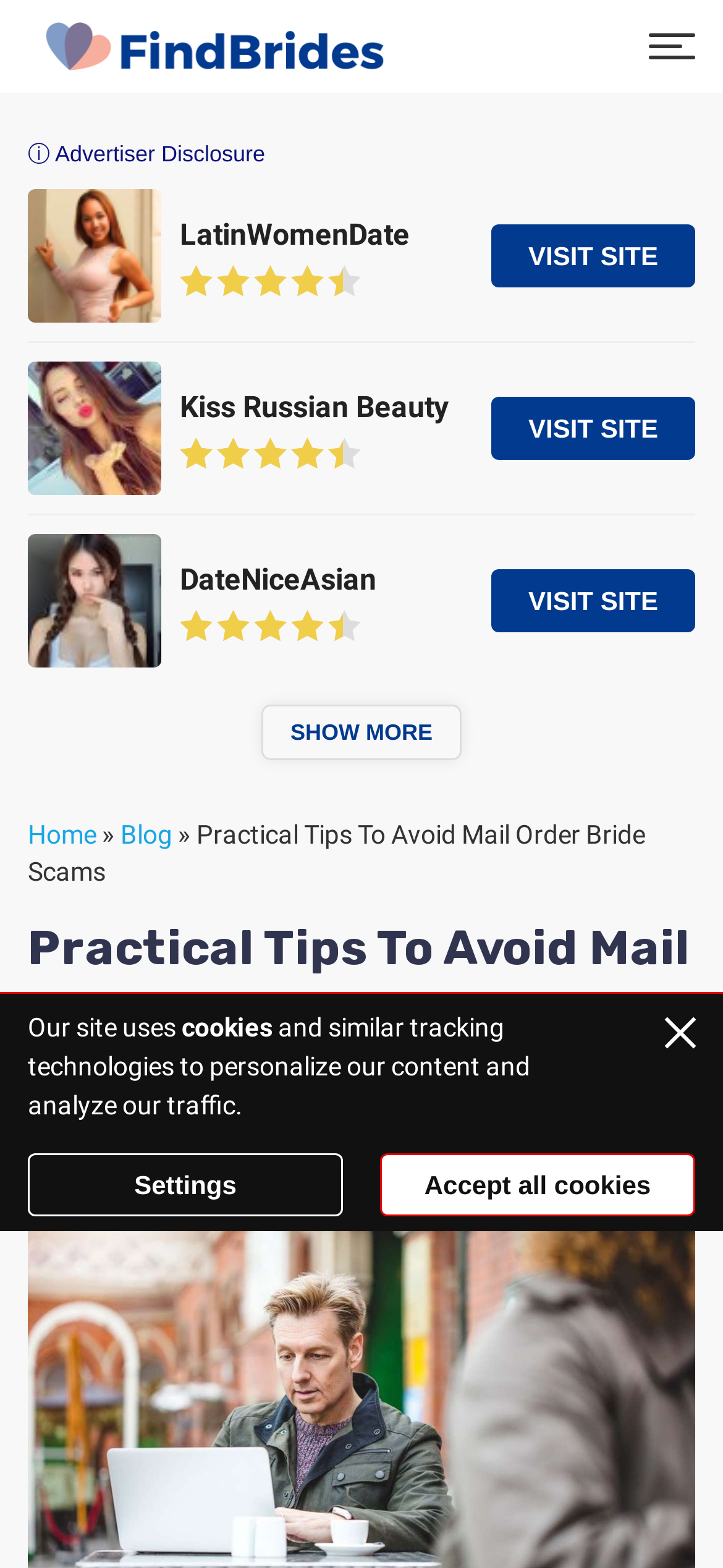What is the purpose of the 'VISIT SITE' buttons? Examine the screenshot and reply using just one word or a brief phrase.

To visit mail order bride websites